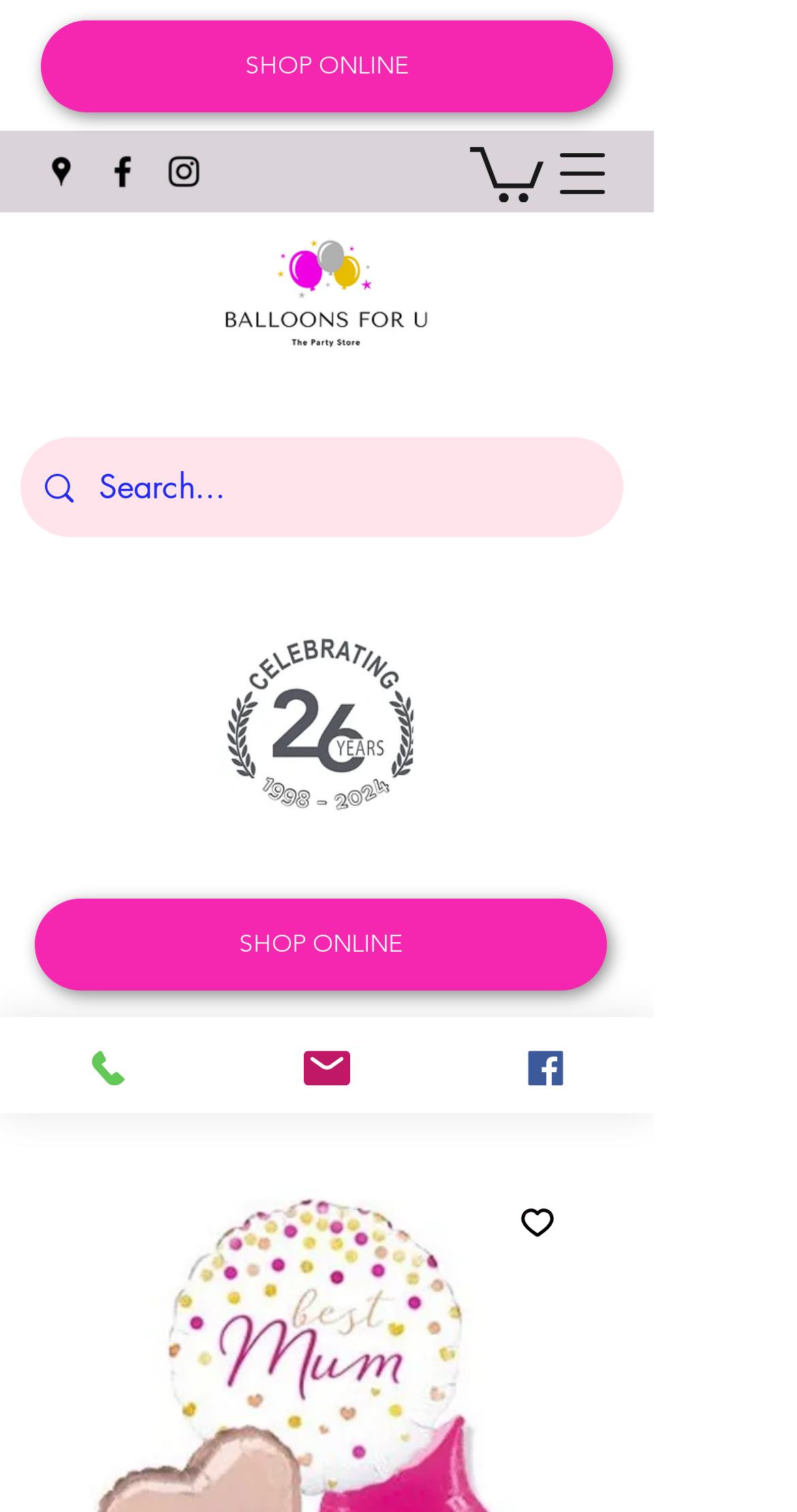Determine the bounding box coordinates of the section I need to click to execute the following instruction: "Open navigation menu". Provide the coordinates as four float numbers between 0 and 1, i.e., [left, top, right, bottom].

[0.679, 0.088, 0.782, 0.142]